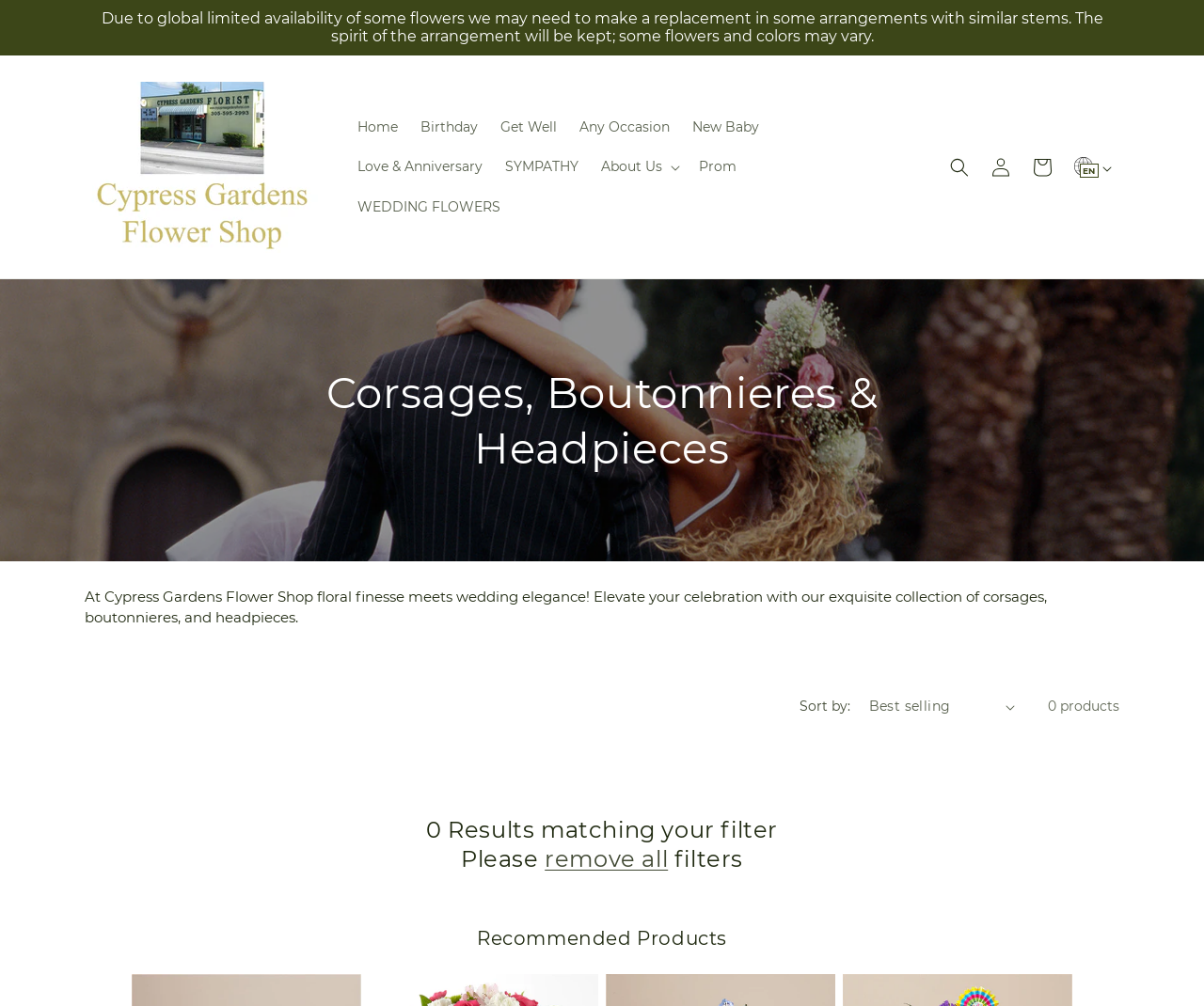Identify the bounding box coordinates necessary to click and complete the given instruction: "Visit the IMPLANTS page".

None